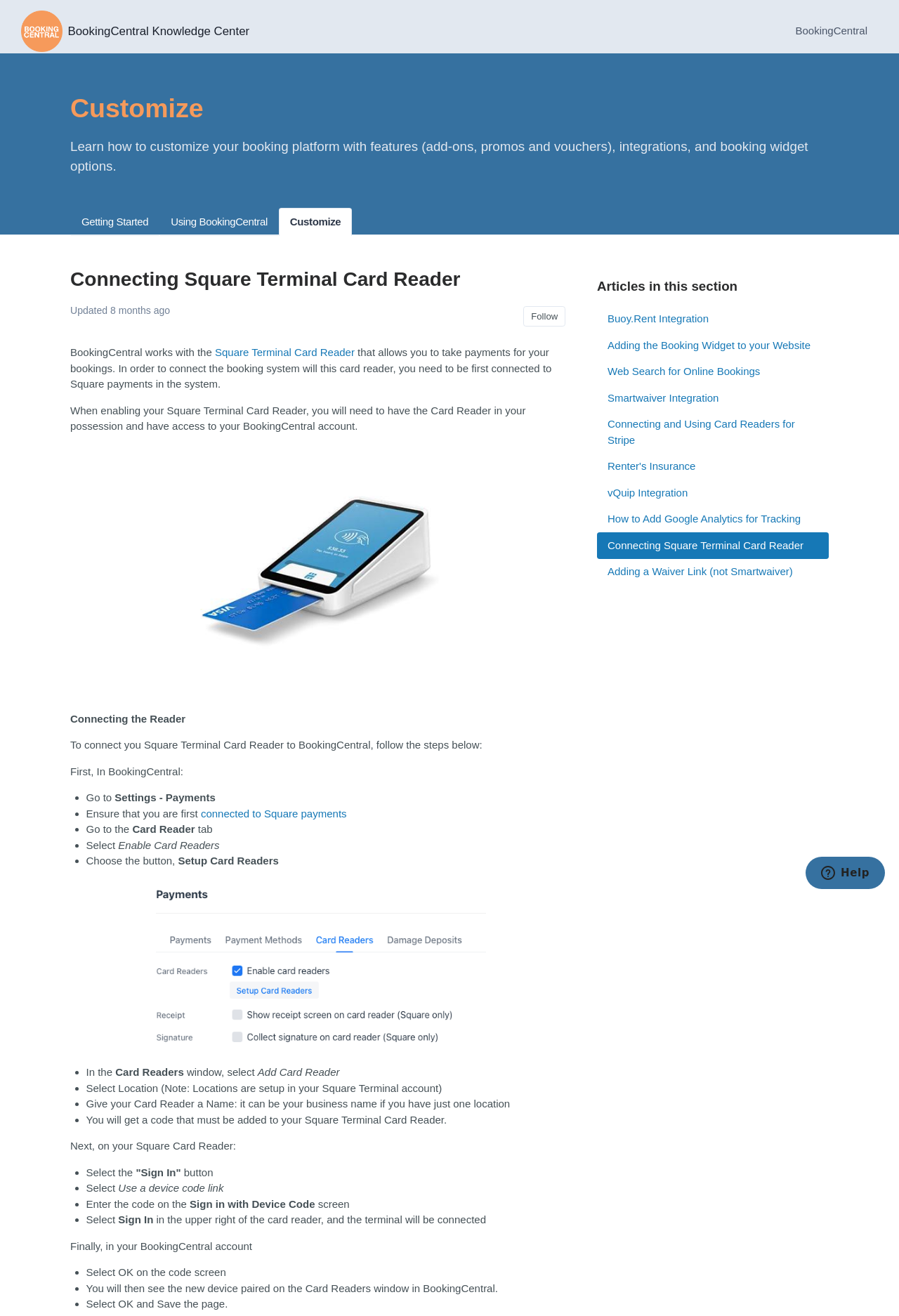Extract the bounding box coordinates of the UI element described by: "Square Terminal Card Reader". The coordinates should include four float numbers ranging from 0 to 1, e.g., [left, top, right, bottom].

[0.239, 0.263, 0.394, 0.272]